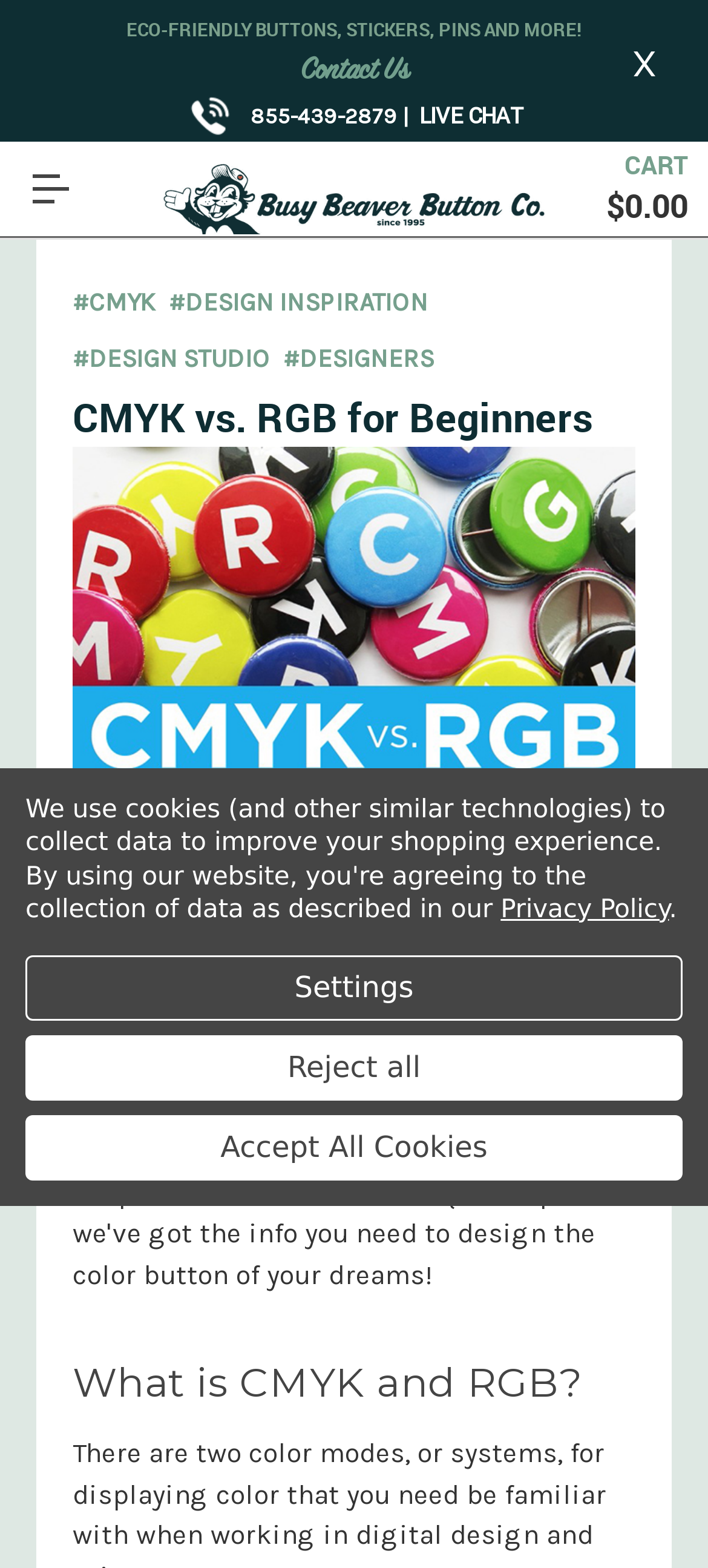How many main navigation links are there?
Give a single word or phrase as your answer by examining the image.

4